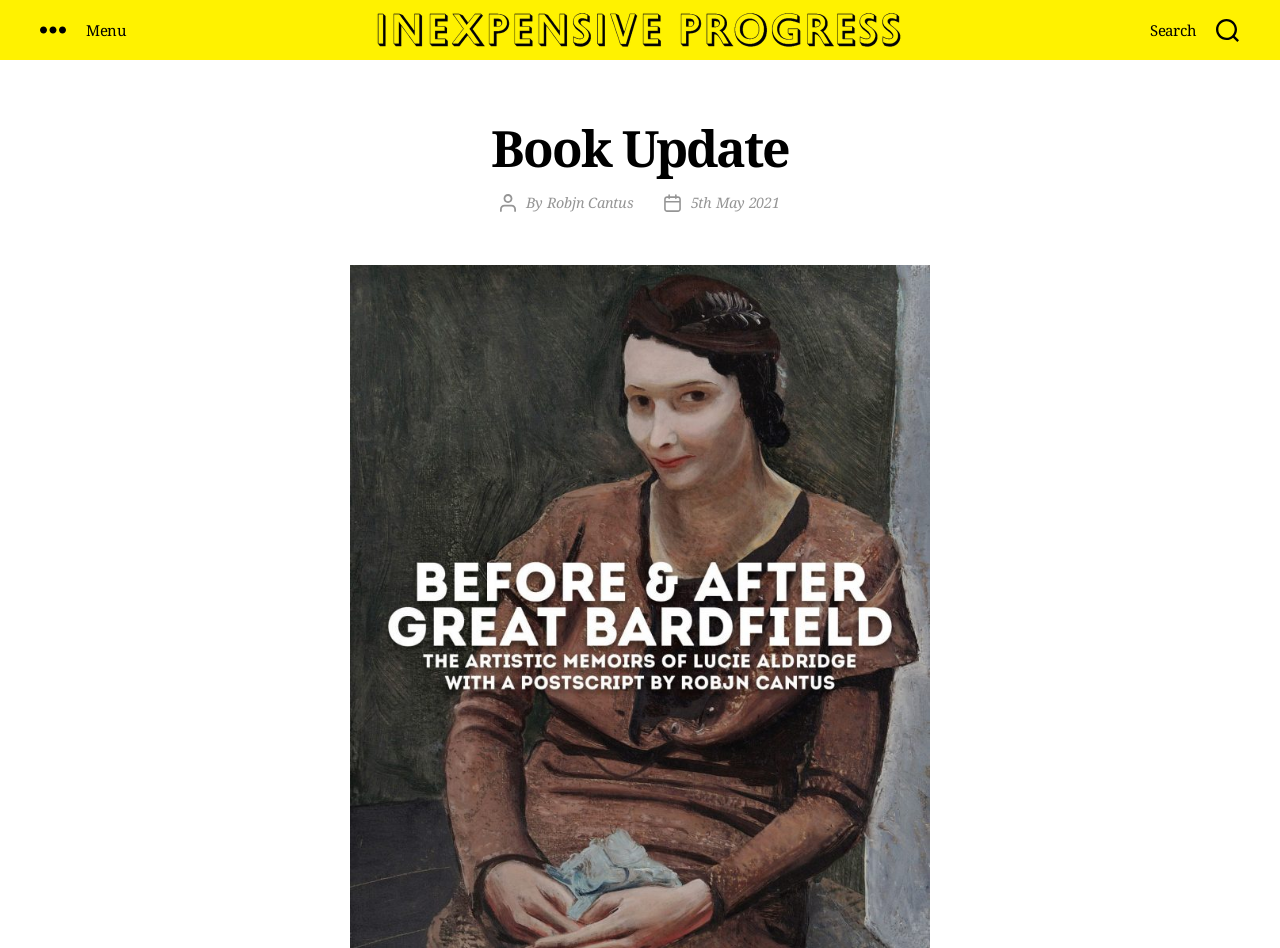When was the post published?
Relying on the image, give a concise answer in one word or a brief phrase.

5th May 2021